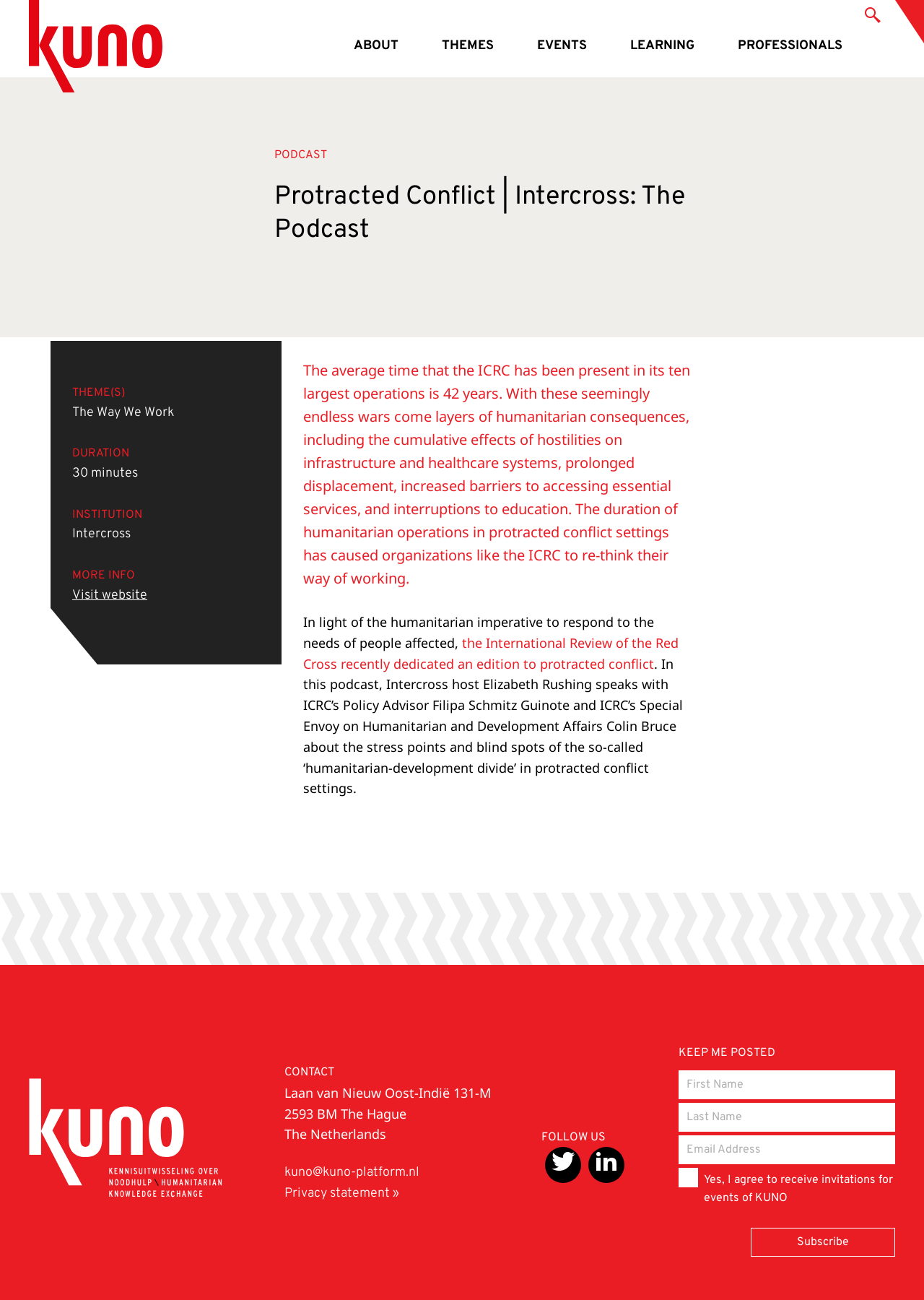Locate the bounding box coordinates of the region to be clicked to comply with the following instruction: "Subscribe to the newsletter". The coordinates must be four float numbers between 0 and 1, in the form [left, top, right, bottom].

[0.812, 0.944, 0.969, 0.967]